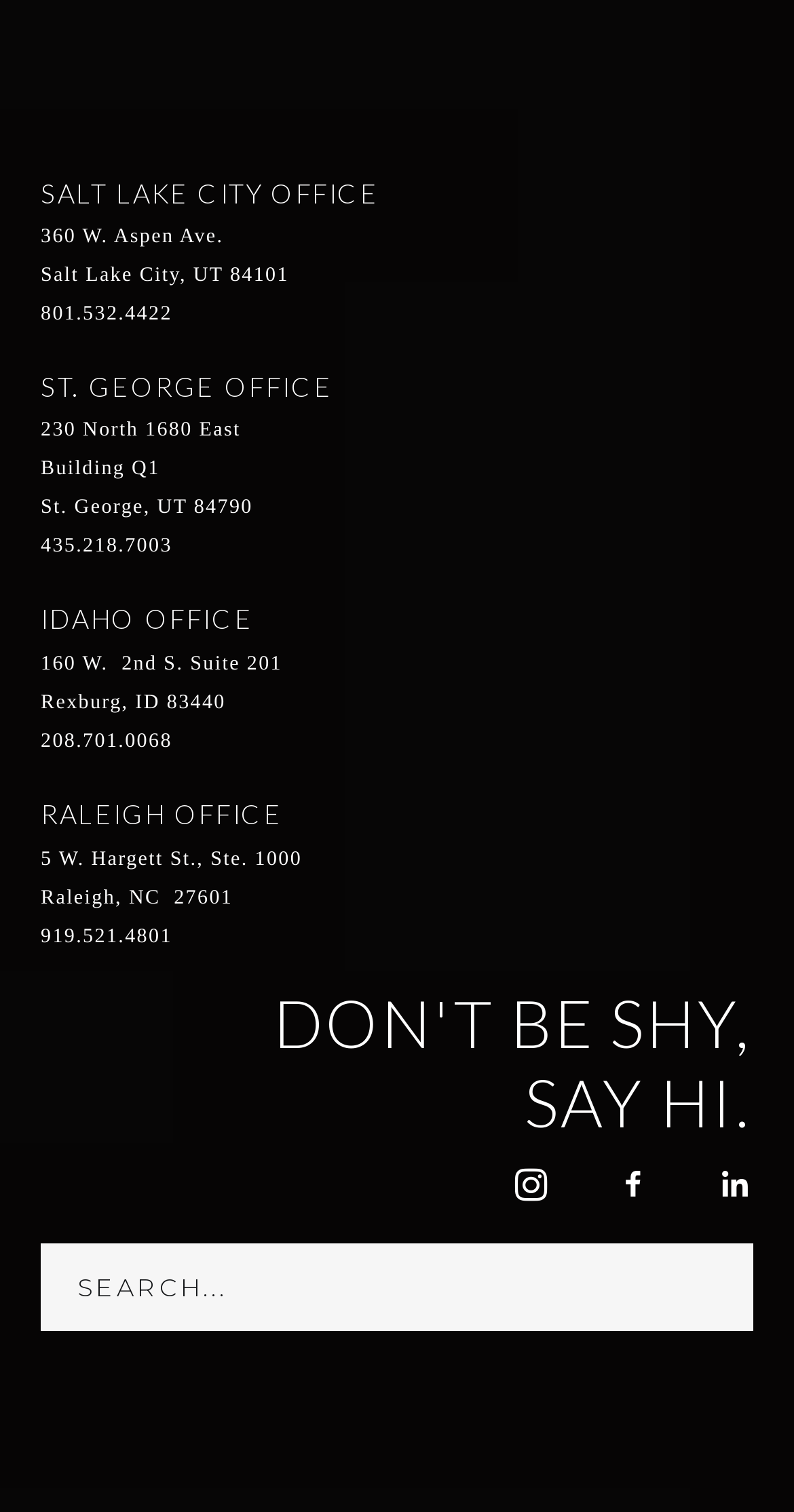Using the format (top-left x, top-left y, bottom-right x, bottom-right y), provide the bounding box coordinates for the described UI element. All values should be floating point numbers between 0 and 1: N-icon-linkedin

[0.903, 0.771, 0.949, 0.795]